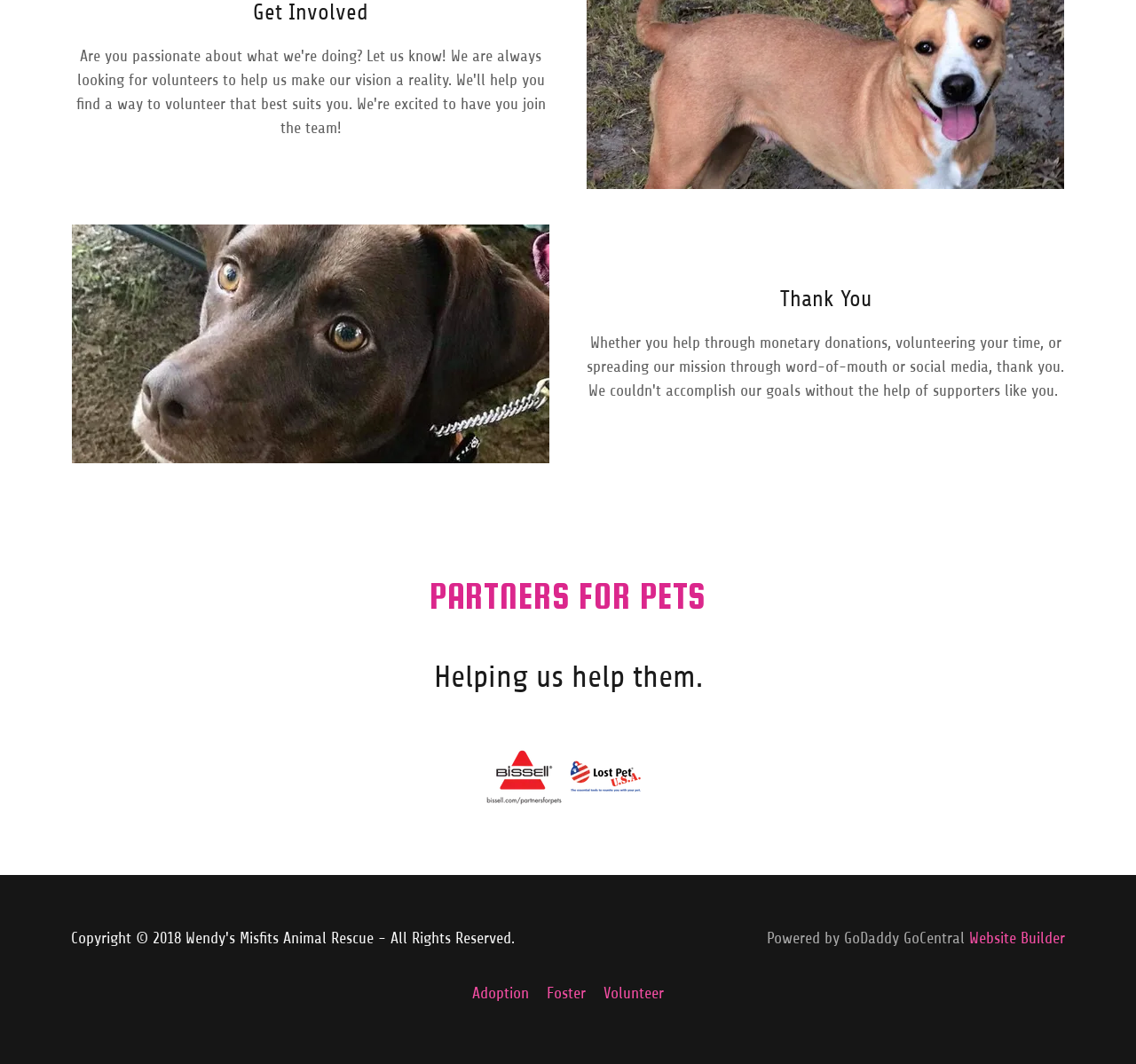Find the bounding box coordinates for the HTML element described in this sentence: "Volunteer". Provide the coordinates as four float numbers between 0 and 1, in the format [left, top, right, bottom].

[0.523, 0.916, 0.592, 0.95]